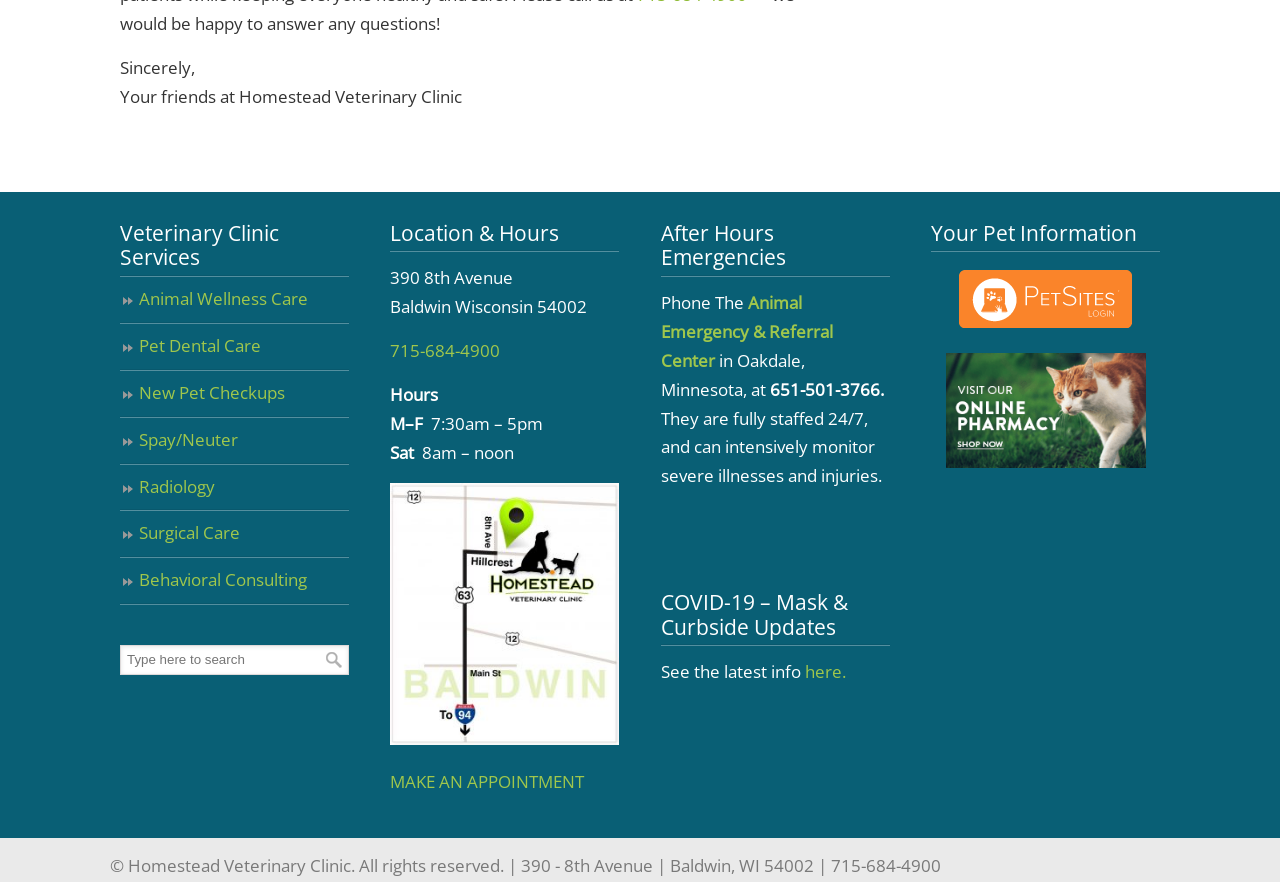Determine the bounding box coordinates of the clickable element to achieve the following action: 'Click the 'Online pet pharmacy at Homestead Veterinary Clinic in Baldwin, Wisconsin' link'. Provide the coordinates as four float values between 0 and 1, formatted as [left, top, right, bottom].

[0.739, 0.51, 0.895, 0.536]